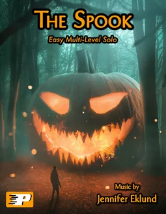Explain what is happening in the image with elaborate details.

The image depicts the cover of "The Spook," an easy multi-level solo music piece composed by Jennifer Eklund. The artwork features a large, ominous pumpkin with a menacing face, illuminated from within by a glowing orange light, creating an eerie and captivating atmosphere. The background is shrouded in misty woods, adding to the spooky theme. The title "The Spook" is prominently displayed at the top in bold, playful fonts, while "Easy Multi-Level Solo" and "Music by Jennifer Eklund" are showcased below, highlighting its accessible nature for various skill levels.